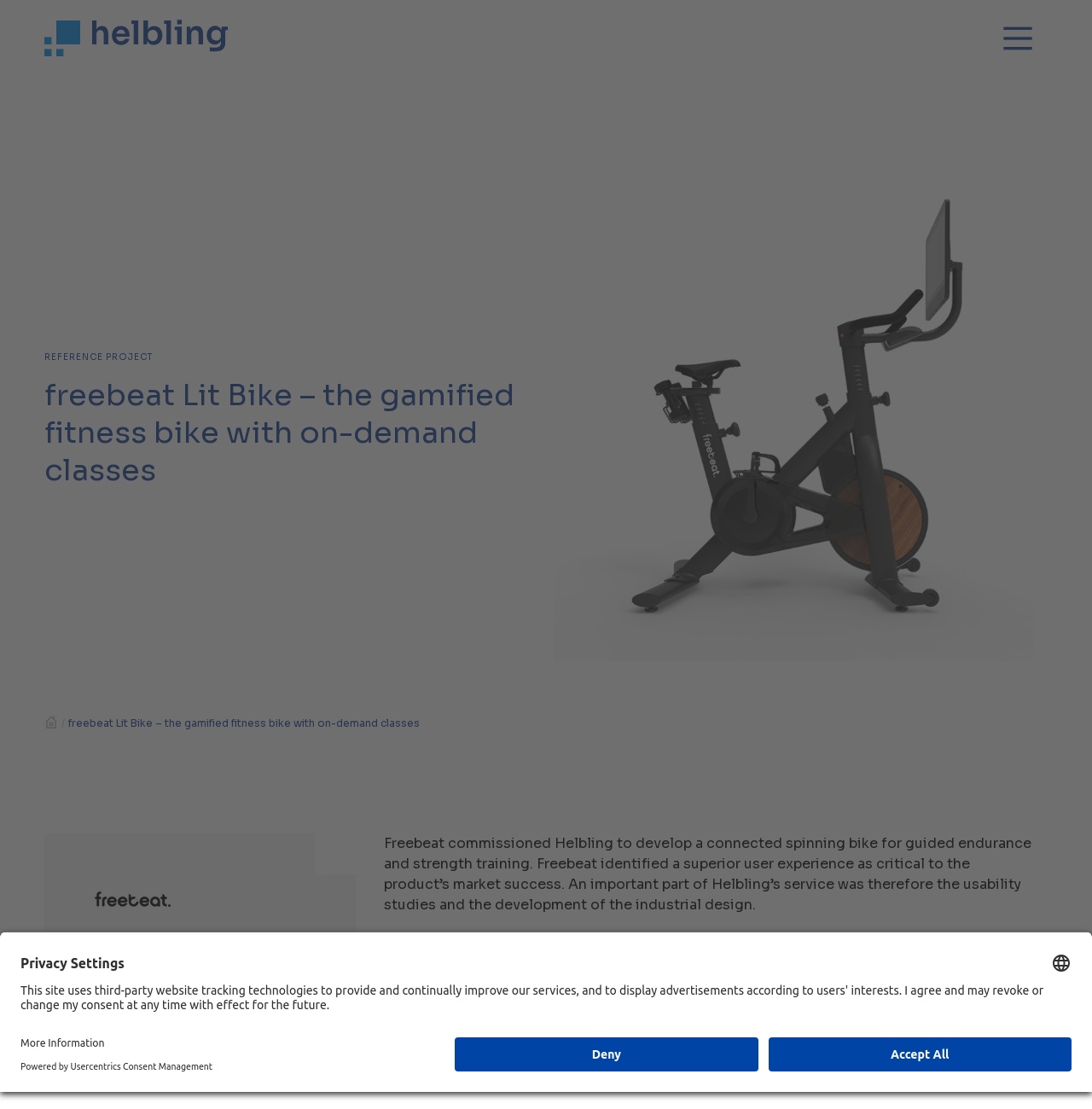Respond to the question below with a single word or phrase:
What is the purpose of the usability studies conducted by Helbling?

To ensure perfect usability